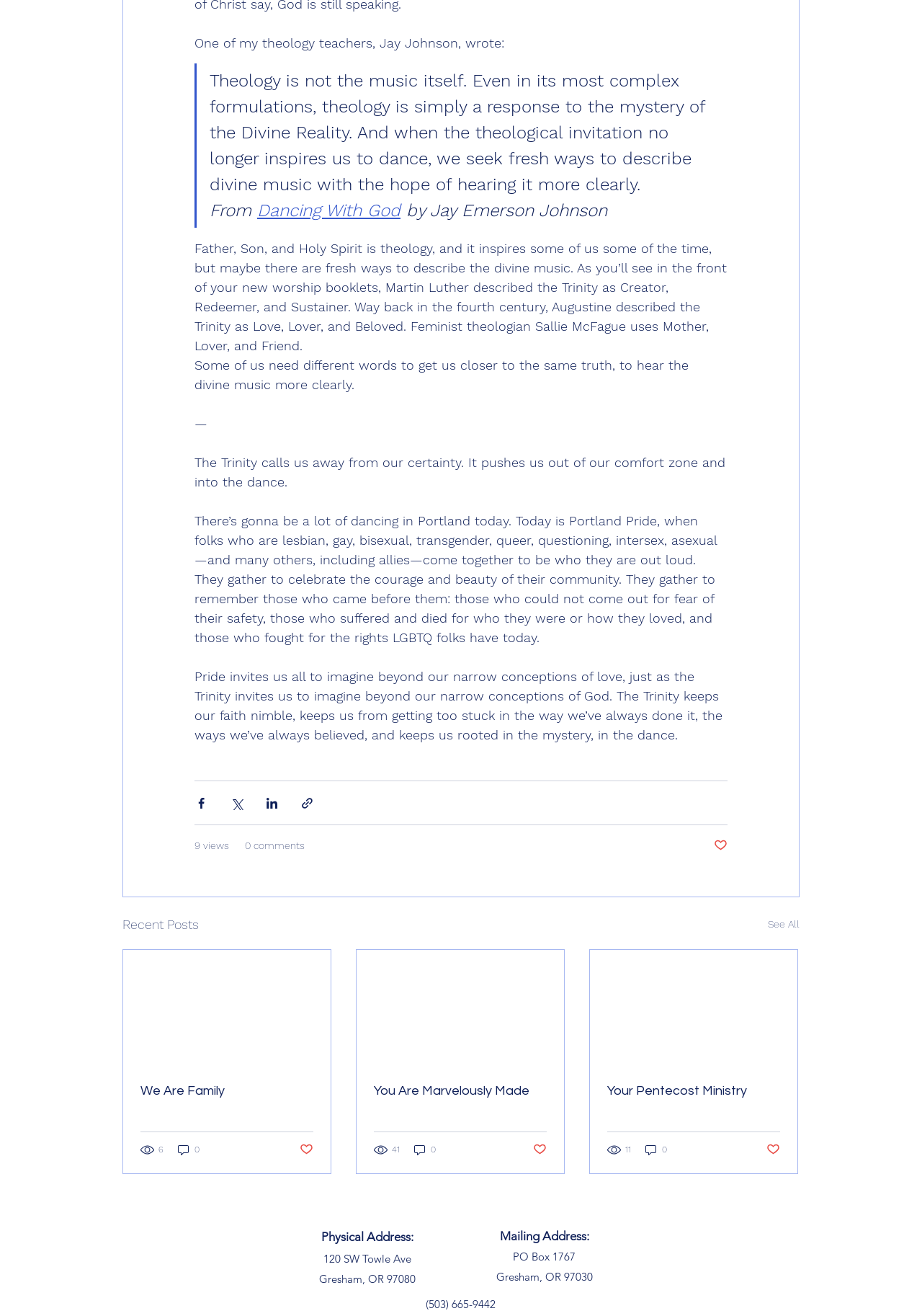What is the event being celebrated in Portland today?
Using the details shown in the screenshot, provide a comprehensive answer to the question.

The text mentions 'Today is Portland Pride, when folks who are lesbian, gay, bisexual, transgender, queer, questioning, intersex, asexual—and many others, including allies—come together to be who they are out loud.' So, the event being celebrated in Portland today is Portland Pride.